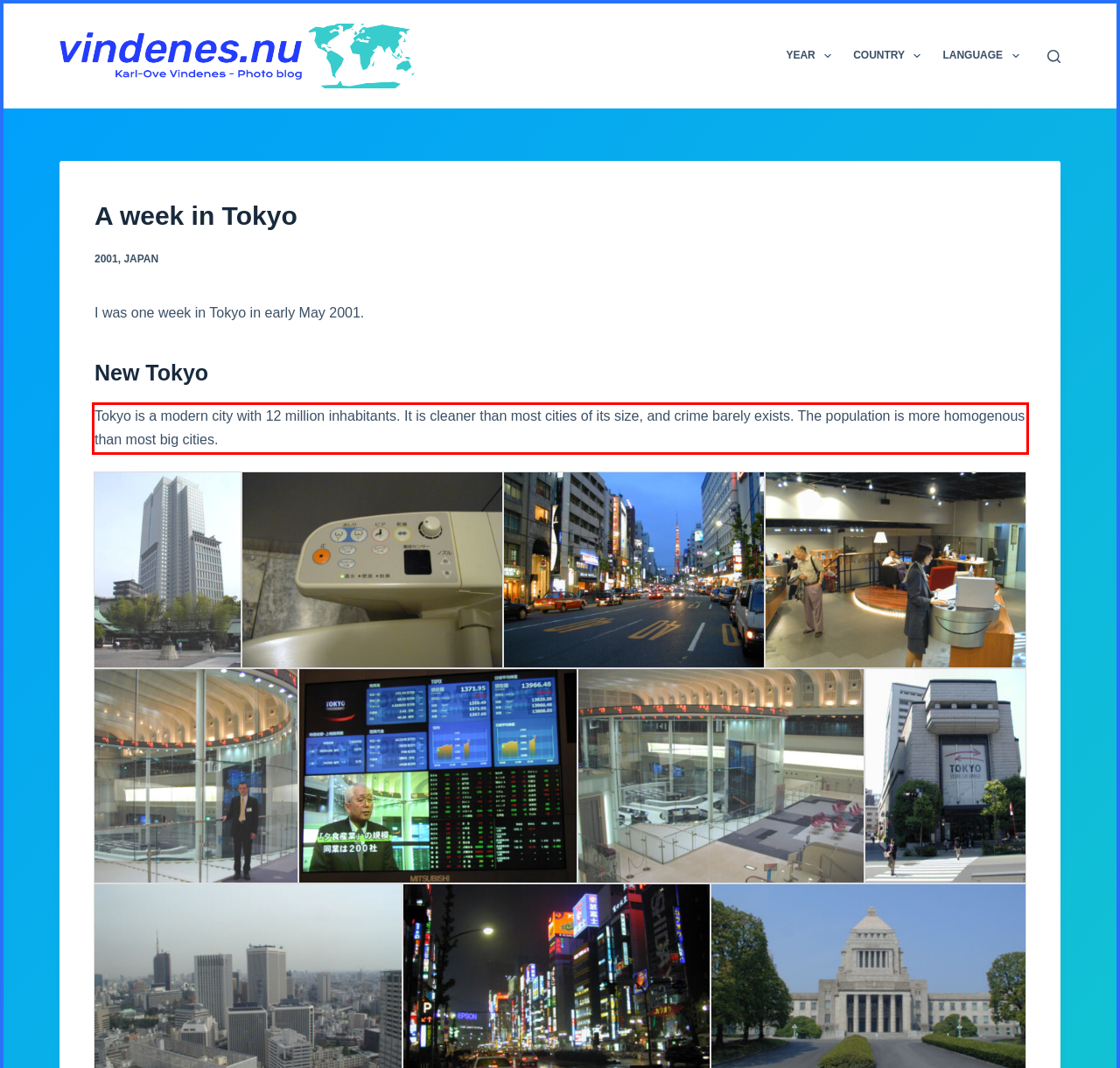You are presented with a screenshot containing a red rectangle. Extract the text found inside this red bounding box.

Tokyo is a modern city with 12 million inhabitants. It is cleaner than most cities of its size, and crime barely exists. The population is more homogenous than most big cities.